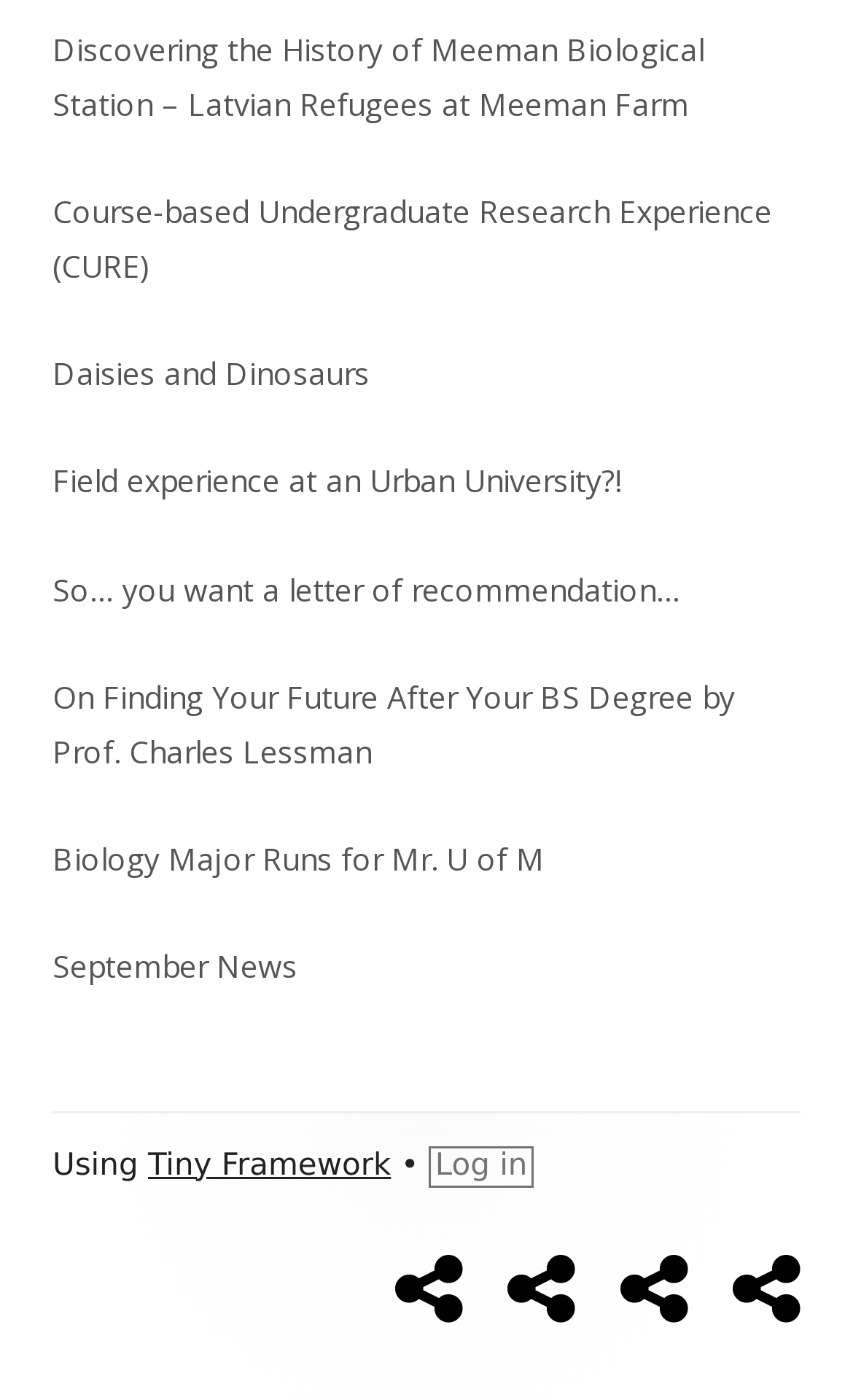Can you identify the bounding box coordinates of the clickable region needed to carry out this instruction: 'Go to homepage'? The coordinates should be four float numbers within the range of 0 to 1, stated as [left, top, right, bottom].

None